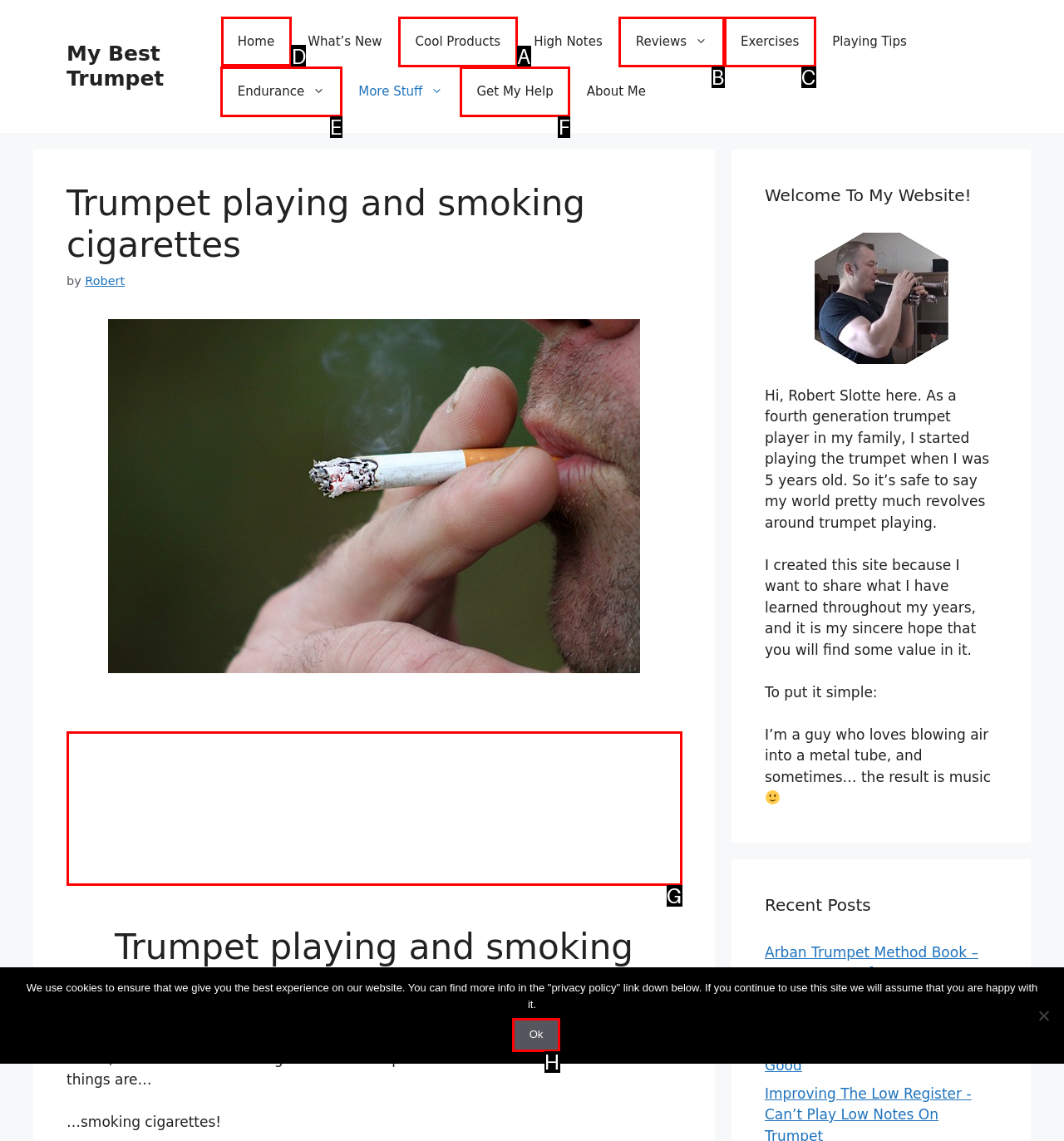Select the right option to accomplish this task: Click on the 'Home' link. Reply with the letter corresponding to the correct UI element.

D